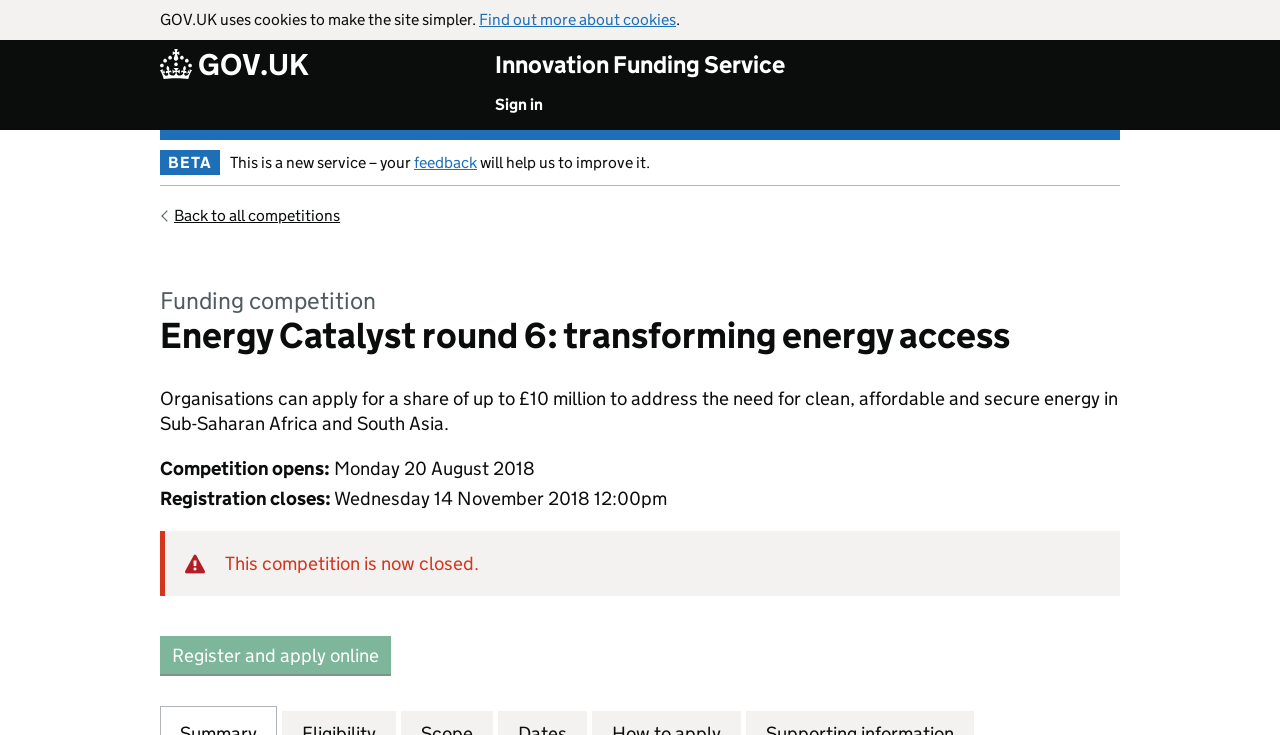Locate the coordinates of the bounding box for the clickable region that fulfills this instruction: "Skip to main content".

[0.0, 0.0, 0.024, 0.029]